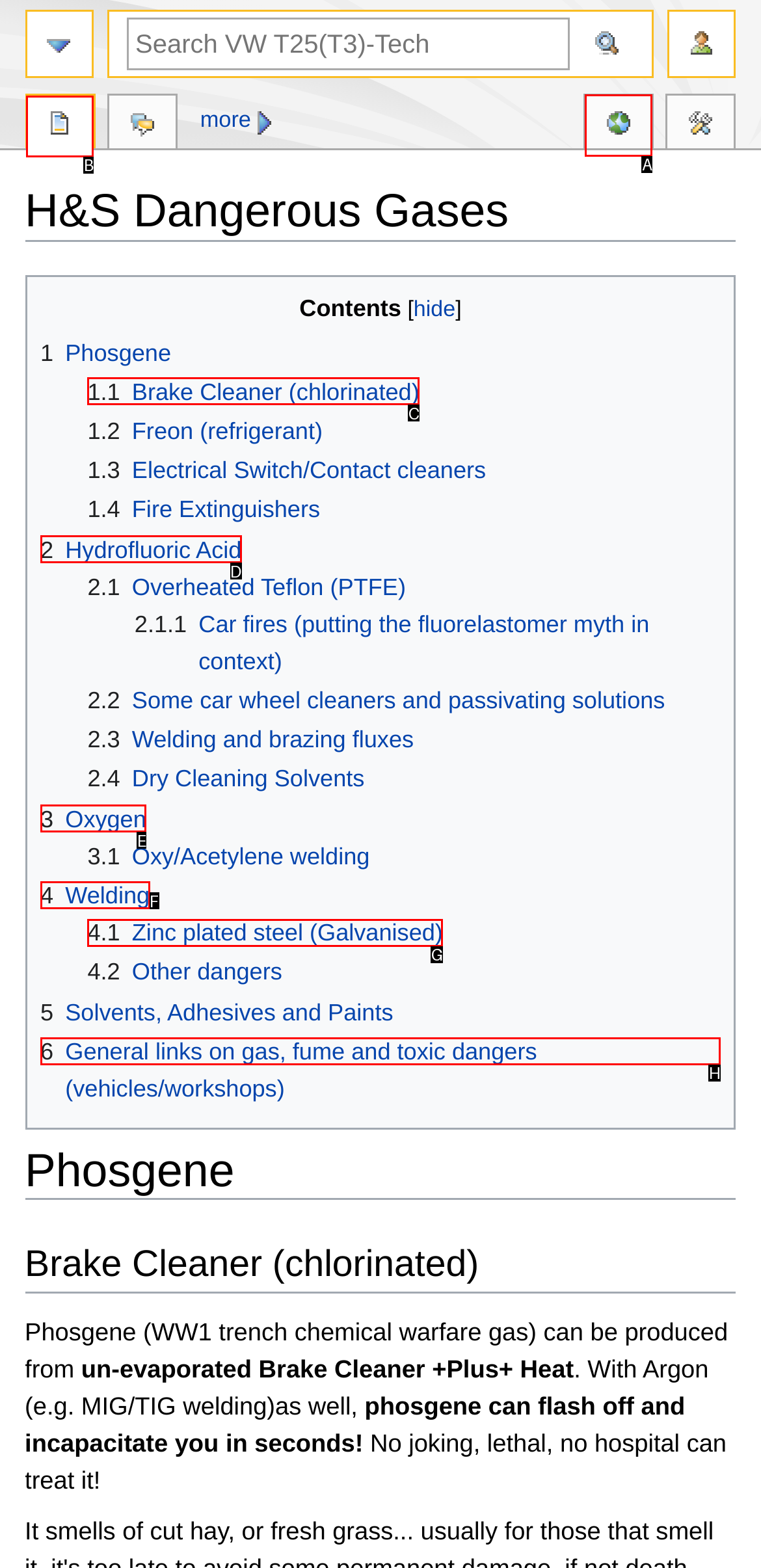Identify the HTML element that should be clicked to accomplish the task: Go to page
Provide the option's letter from the given choices.

B